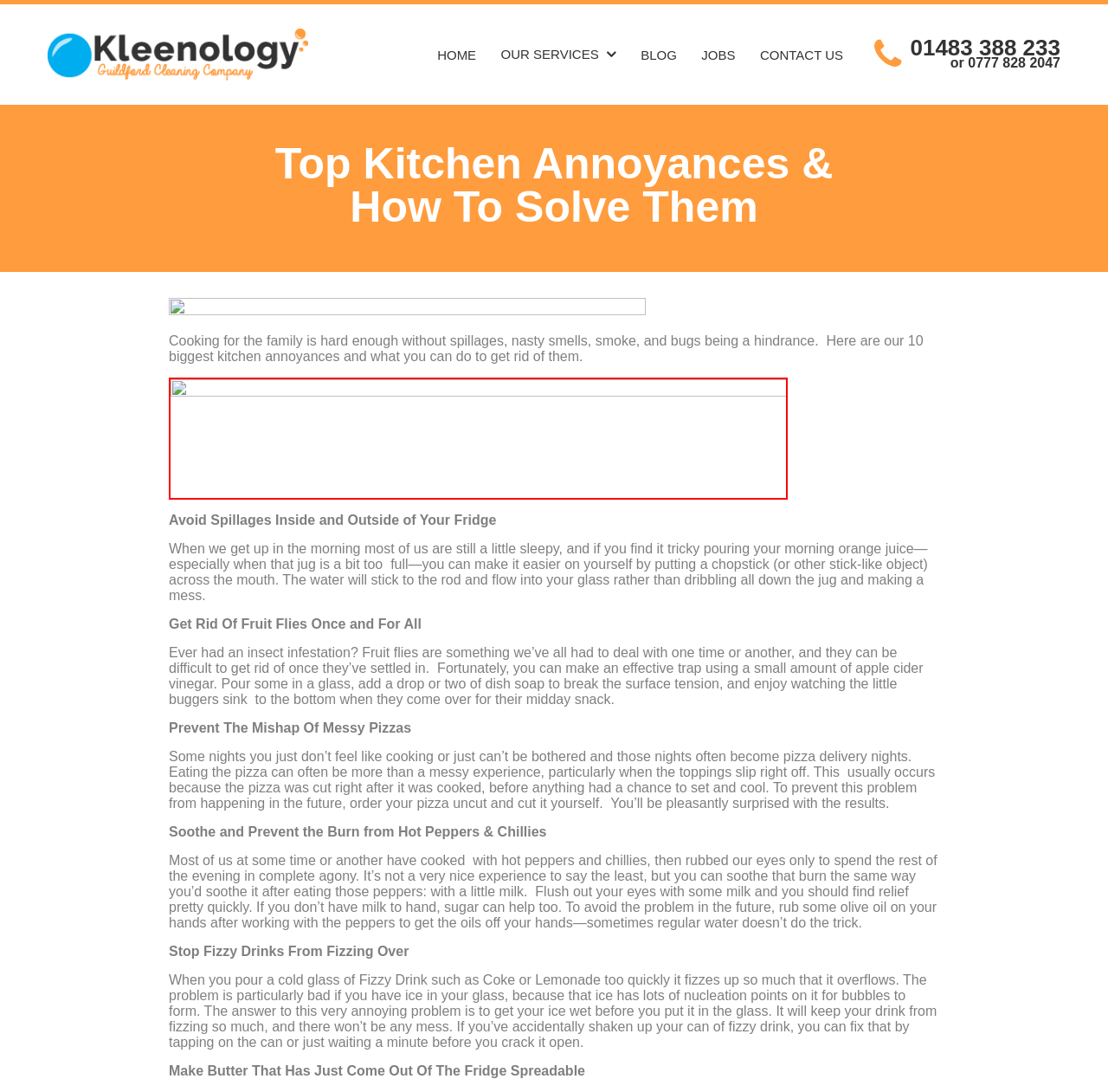Could you specify the bounding box coordinates for the clickable section to complete the following instruction: "Click on the 'BLOG' link"?

[0.577, 0.04, 0.612, 0.06]